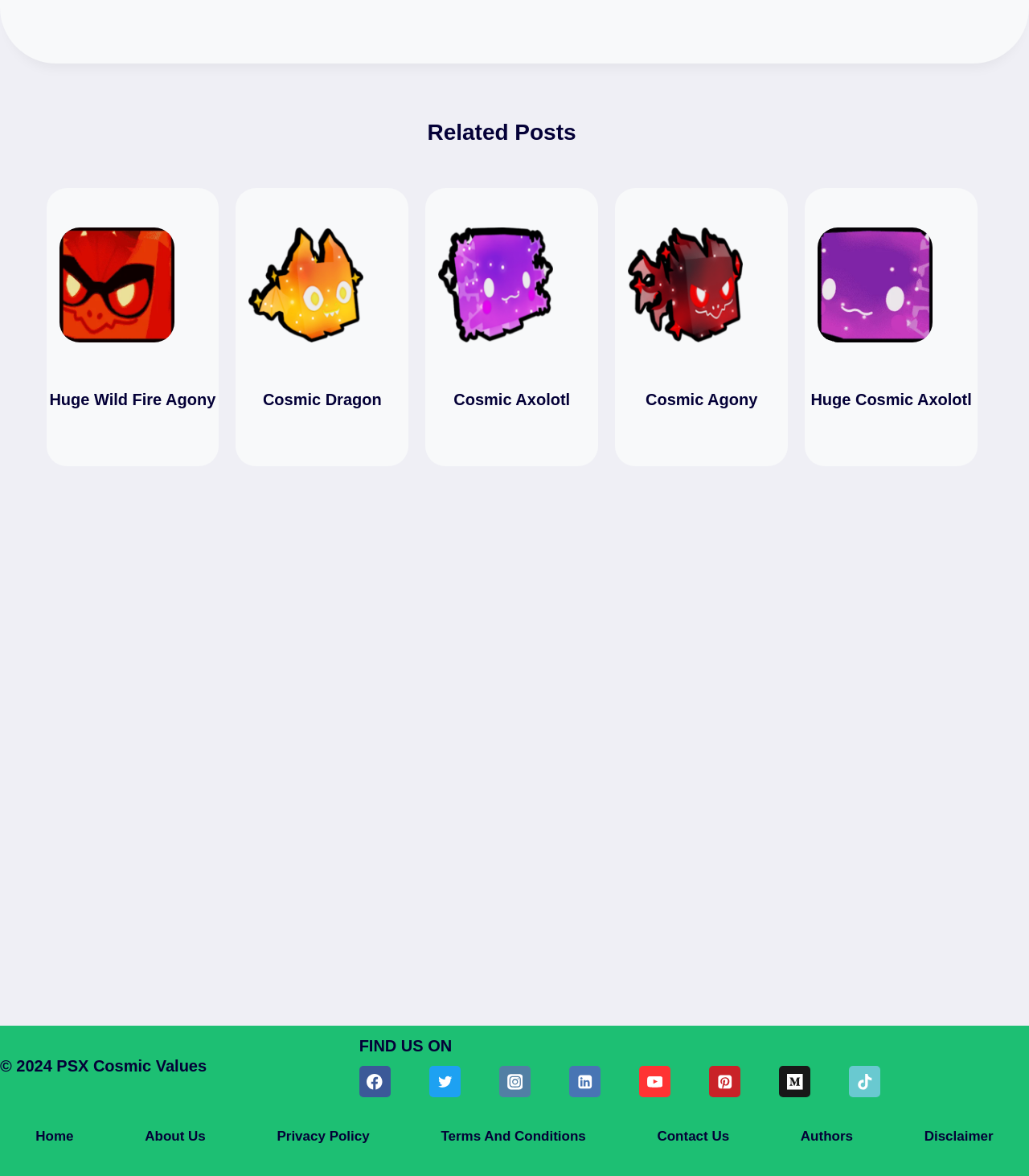Provide the bounding box coordinates of the HTML element this sentence describes: "Home".

[0.016, 0.954, 0.09, 0.979]